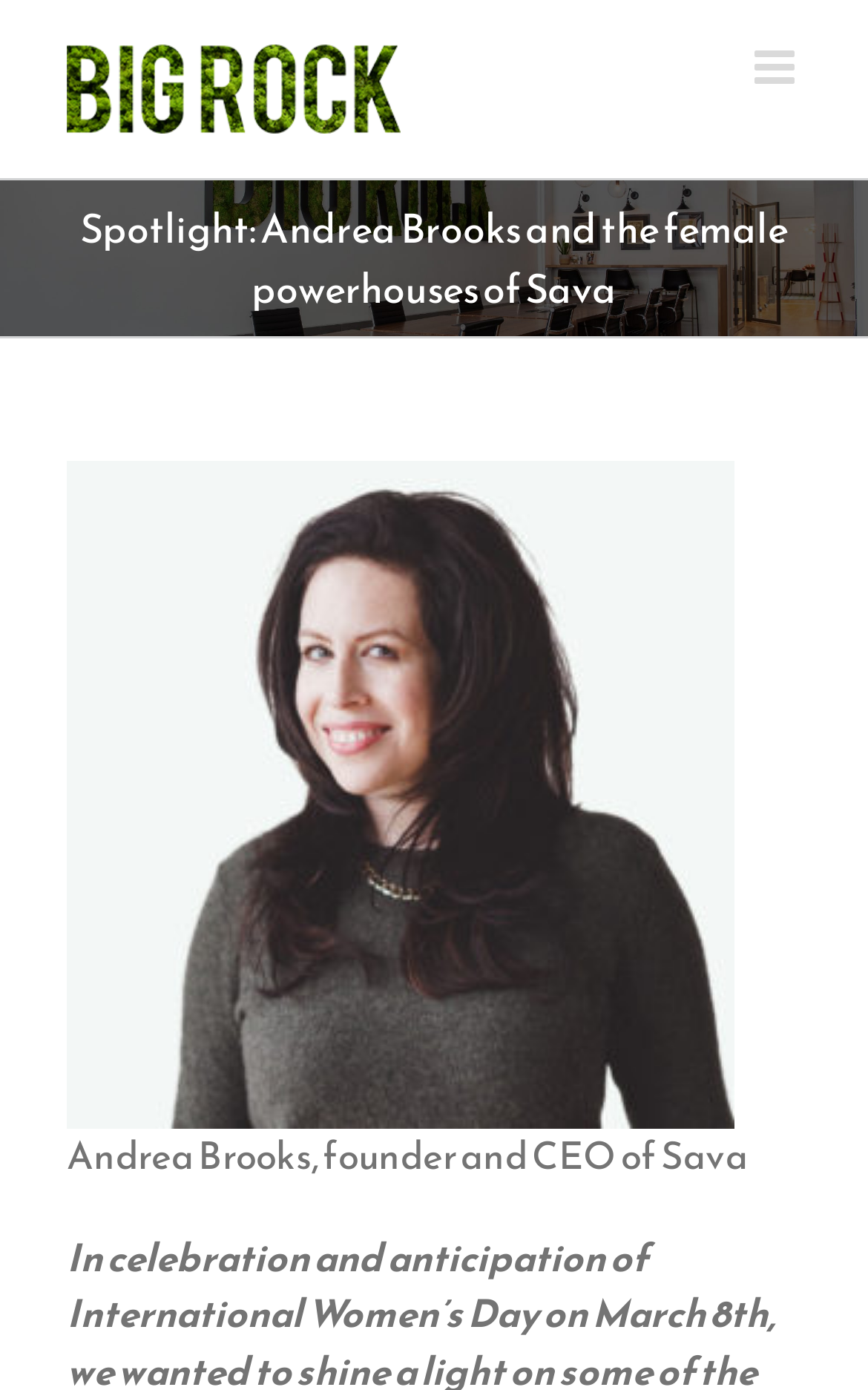Answer the following query concisely with a single word or phrase:
What is the name of the founder and CEO of Sava?

Andrea Brooks